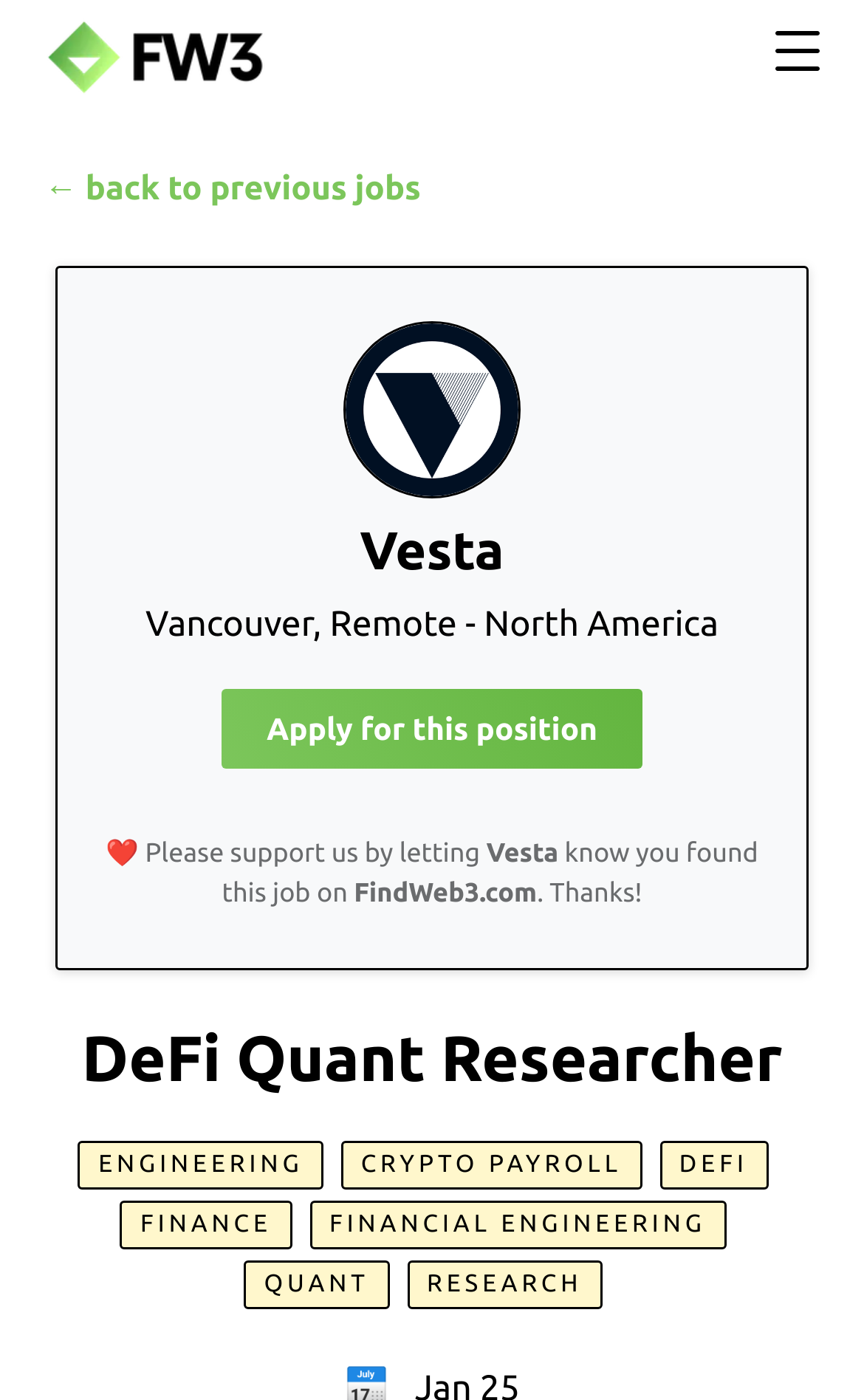Find the bounding box coordinates of the UI element according to this description: "Quant".

[0.282, 0.9, 0.45, 0.935]